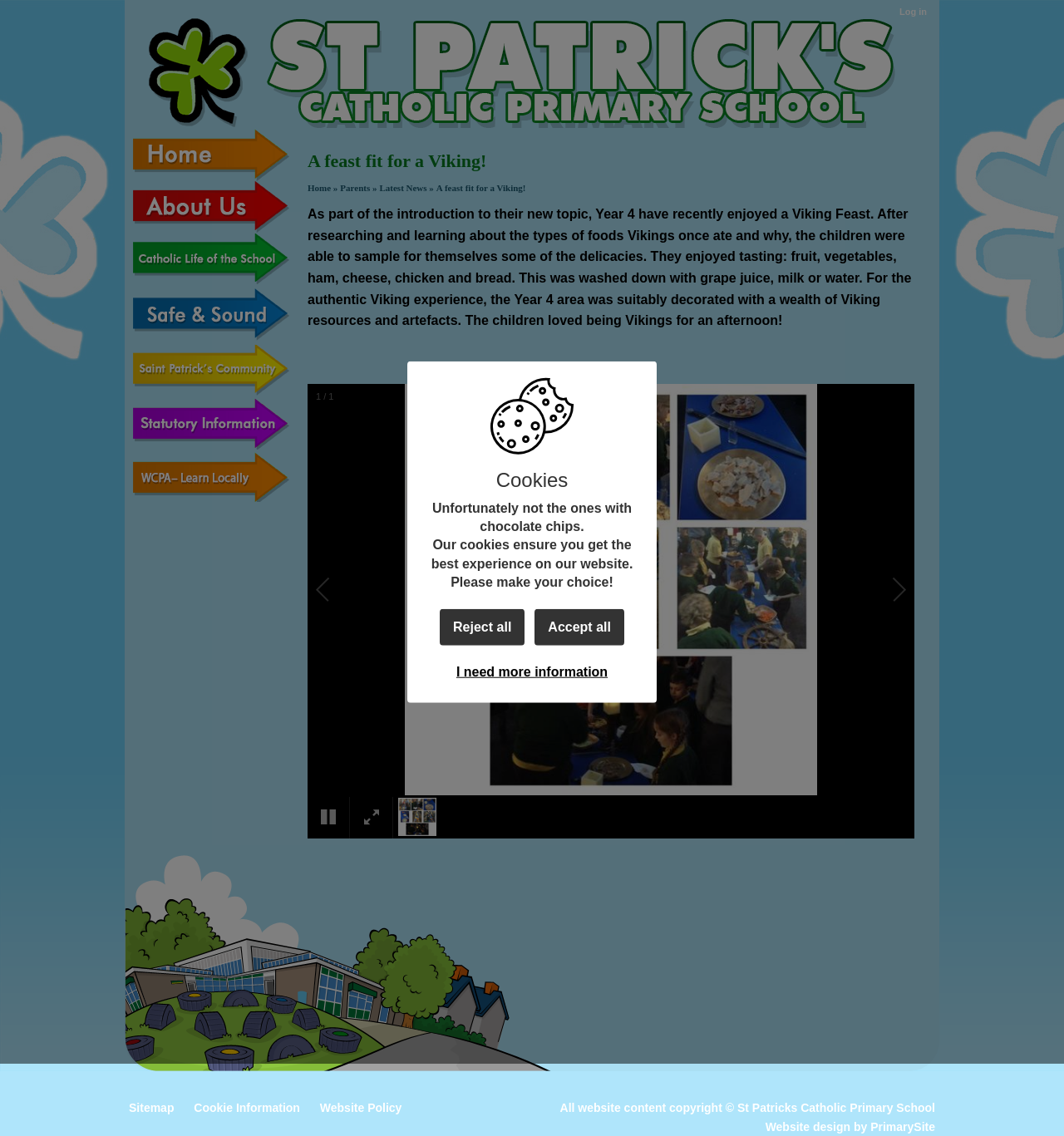Pinpoint the bounding box coordinates for the area that should be clicked to perform the following instruction: "Visit the 'Parents' section".

[0.32, 0.161, 0.348, 0.169]